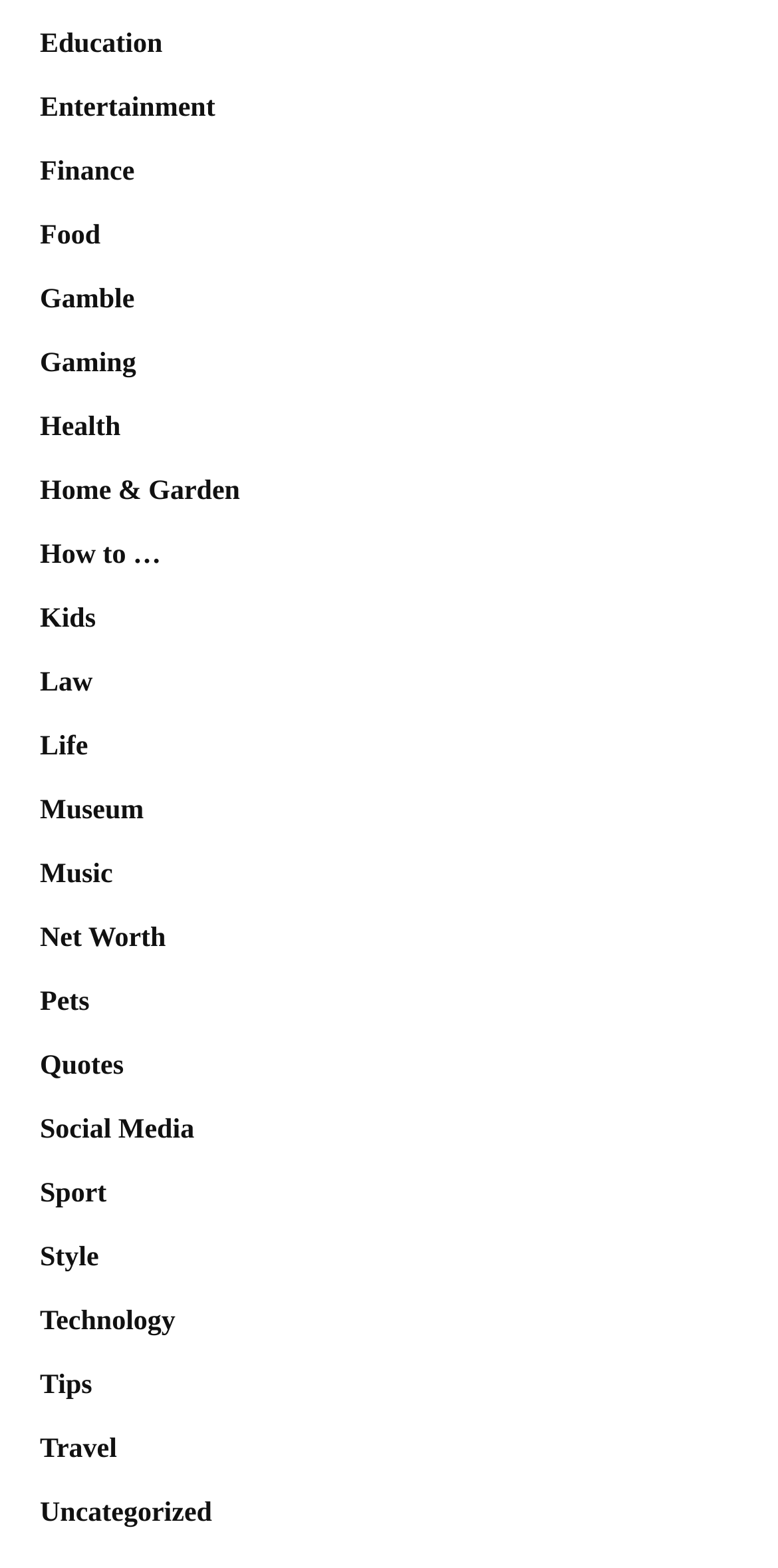Identify the bounding box coordinates of the region I need to click to complete this instruction: "View Food".

[0.051, 0.141, 0.129, 0.16]